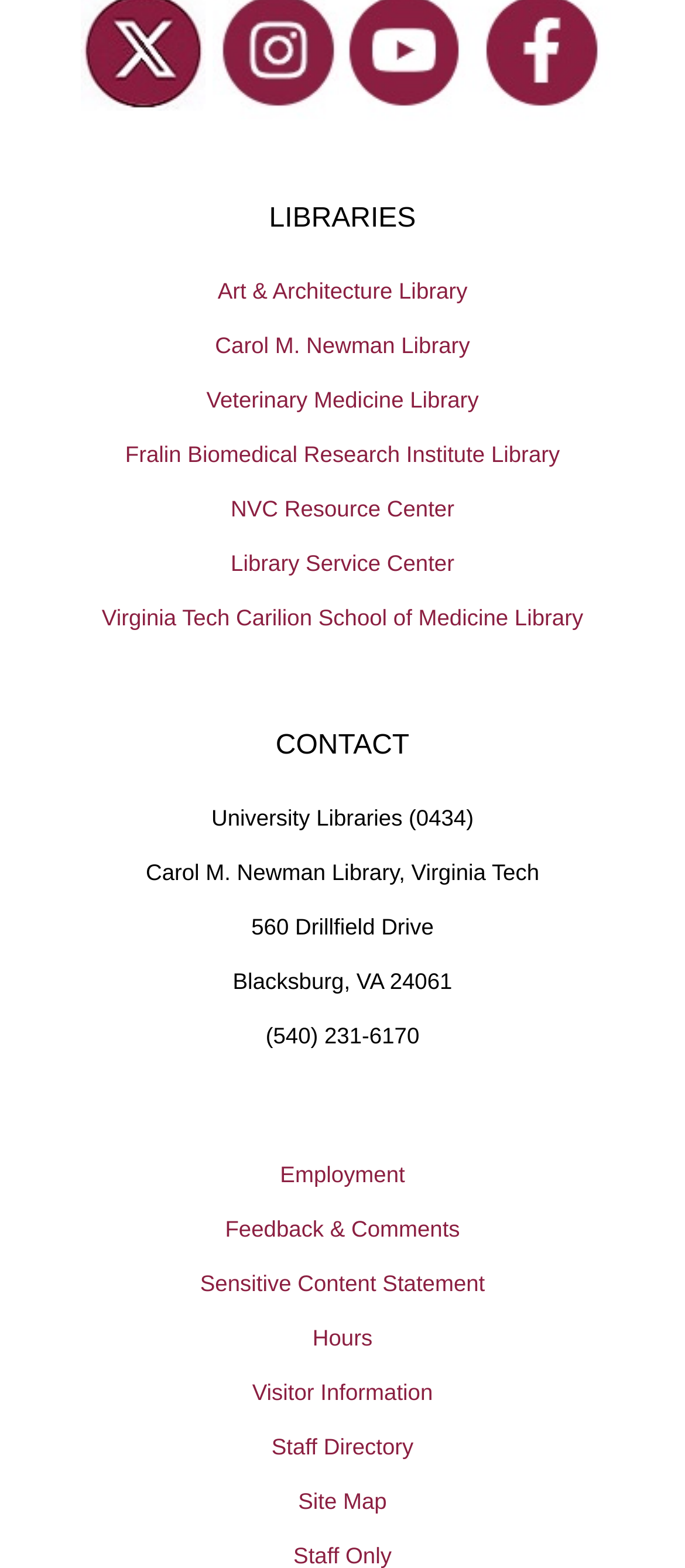What is the address of the Carol M. Newman Library?
Refer to the screenshot and respond with a concise word or phrase.

560 Drillfield Drive